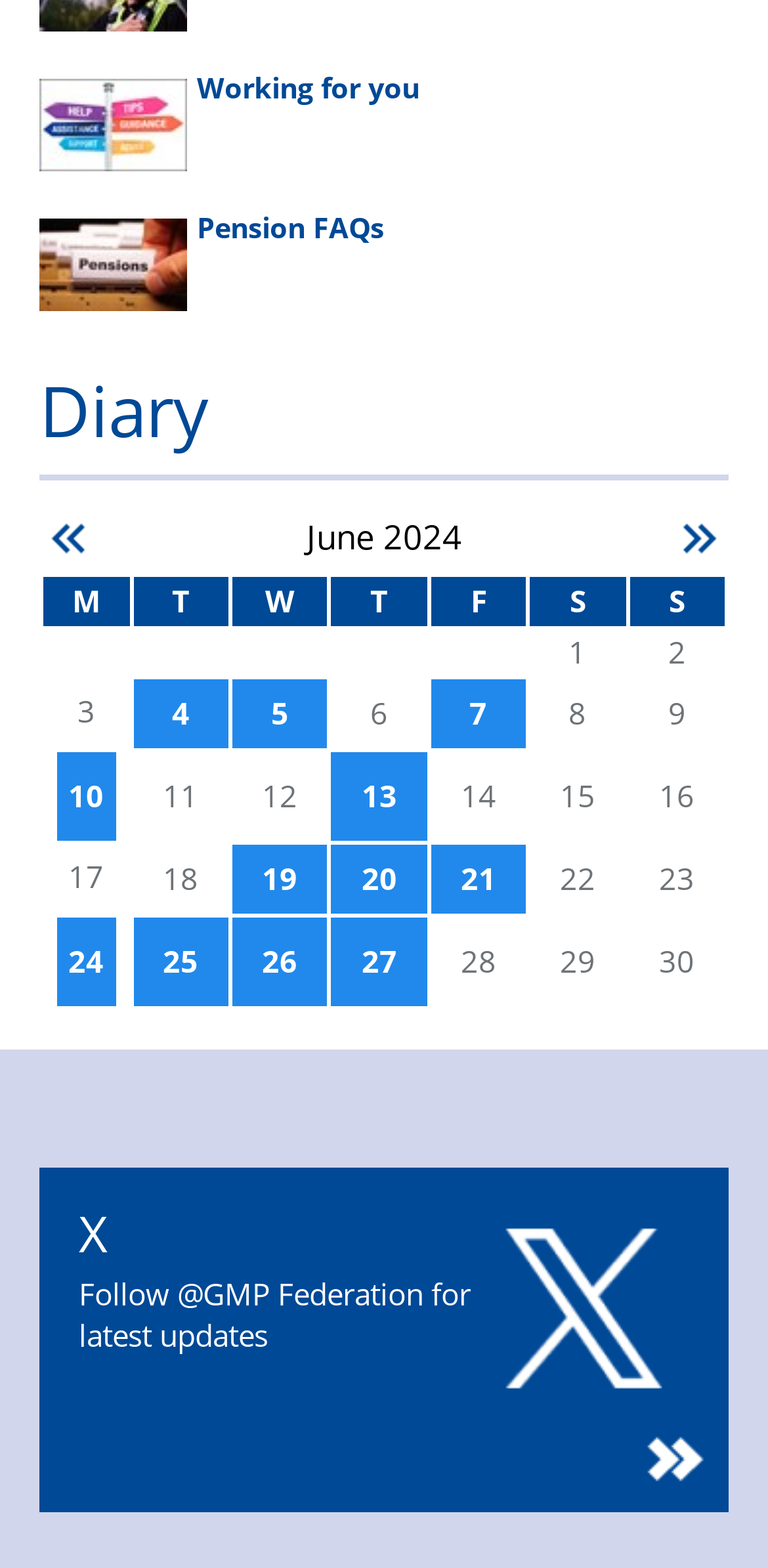Please indicate the bounding box coordinates of the element's region to be clicked to achieve the instruction: "View 'Pension FAQs'". Provide the coordinates as four float numbers between 0 and 1, i.e., [left, top, right, bottom].

[0.051, 0.133, 0.5, 0.198]